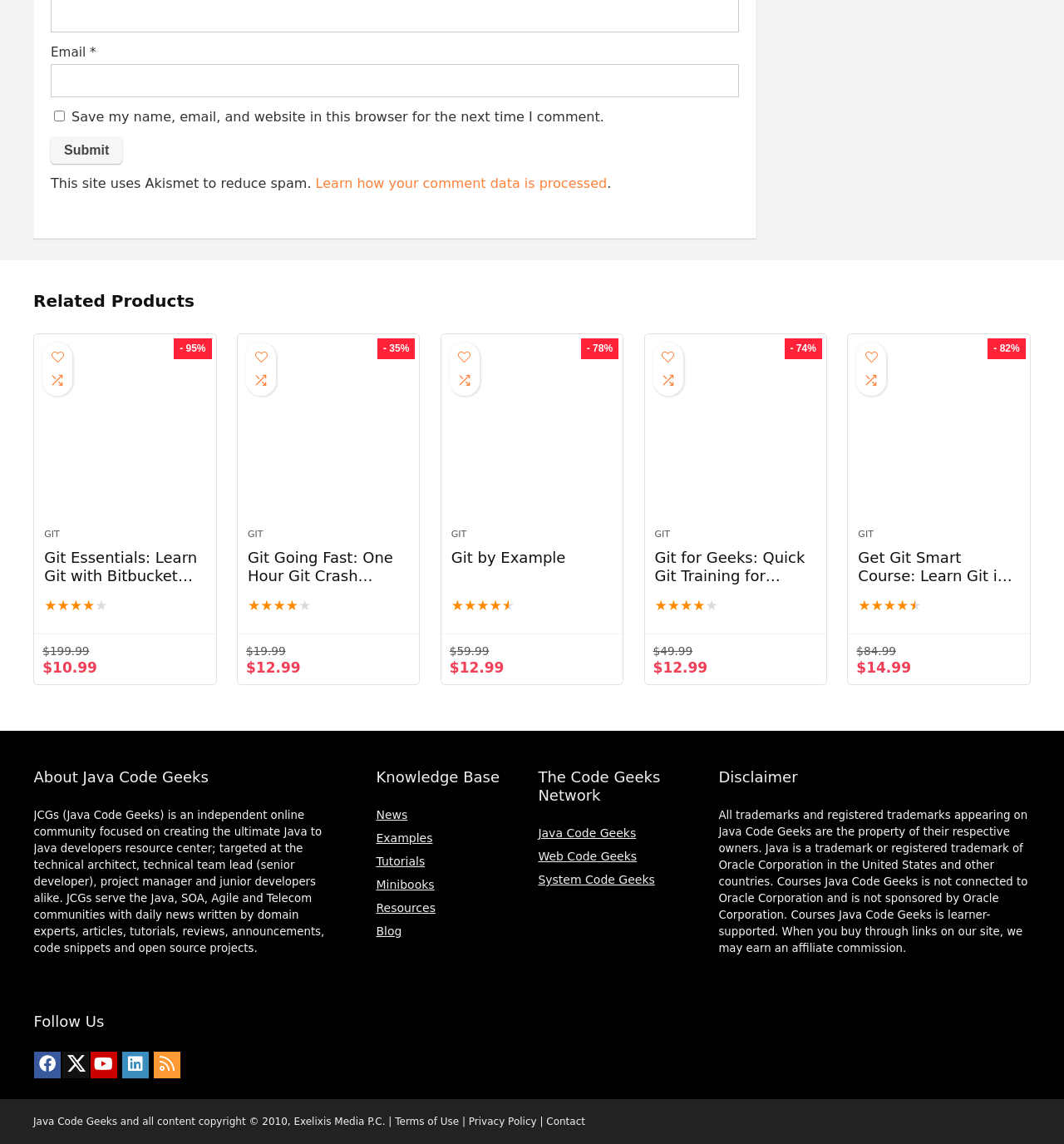Please mark the clickable region by giving the bounding box coordinates needed to complete this instruction: "Follow on Facebook".

[0.032, 0.919, 0.057, 0.943]